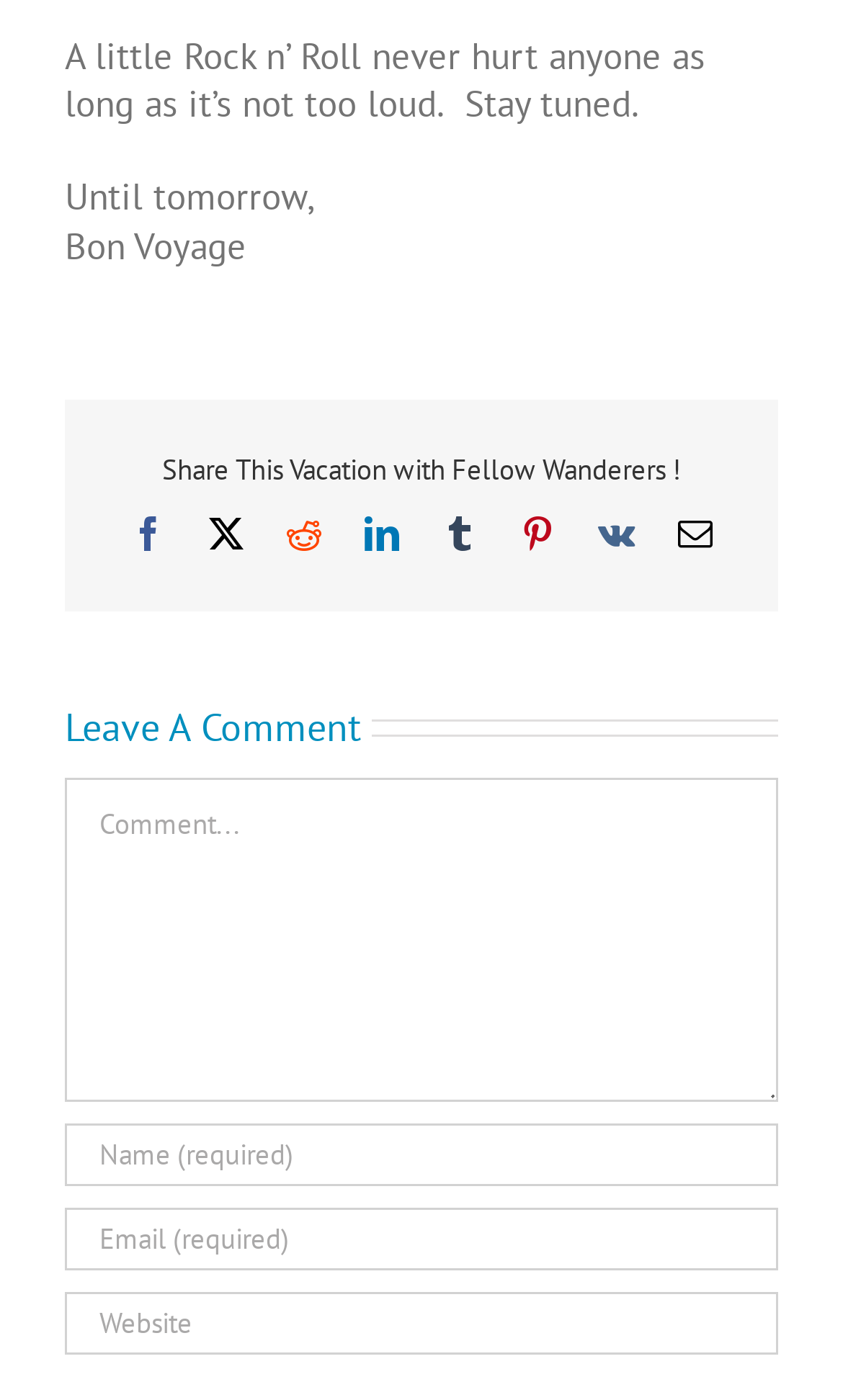Provide your answer in a single word or phrase: 
How many lines of text are in the introductory section?

3